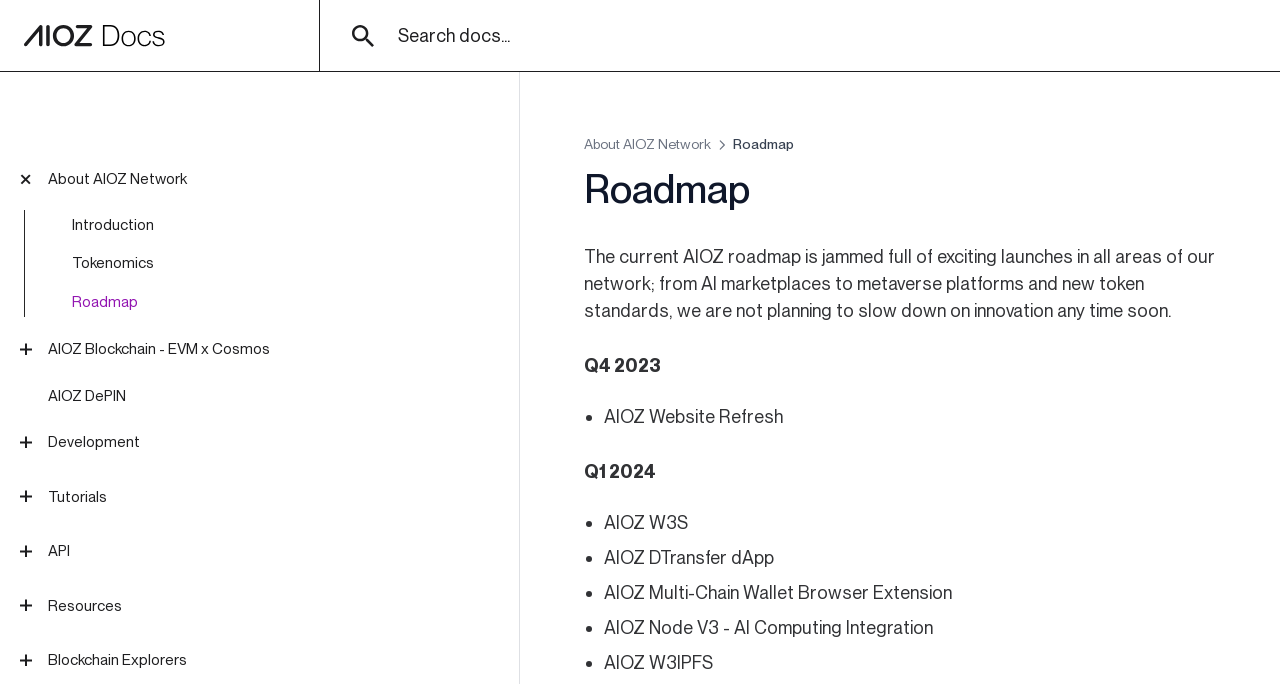Please identify the bounding box coordinates of the clickable area that will allow you to execute the instruction: "Check the Roadmap".

[0.3, 0.238, 0.95, 0.314]